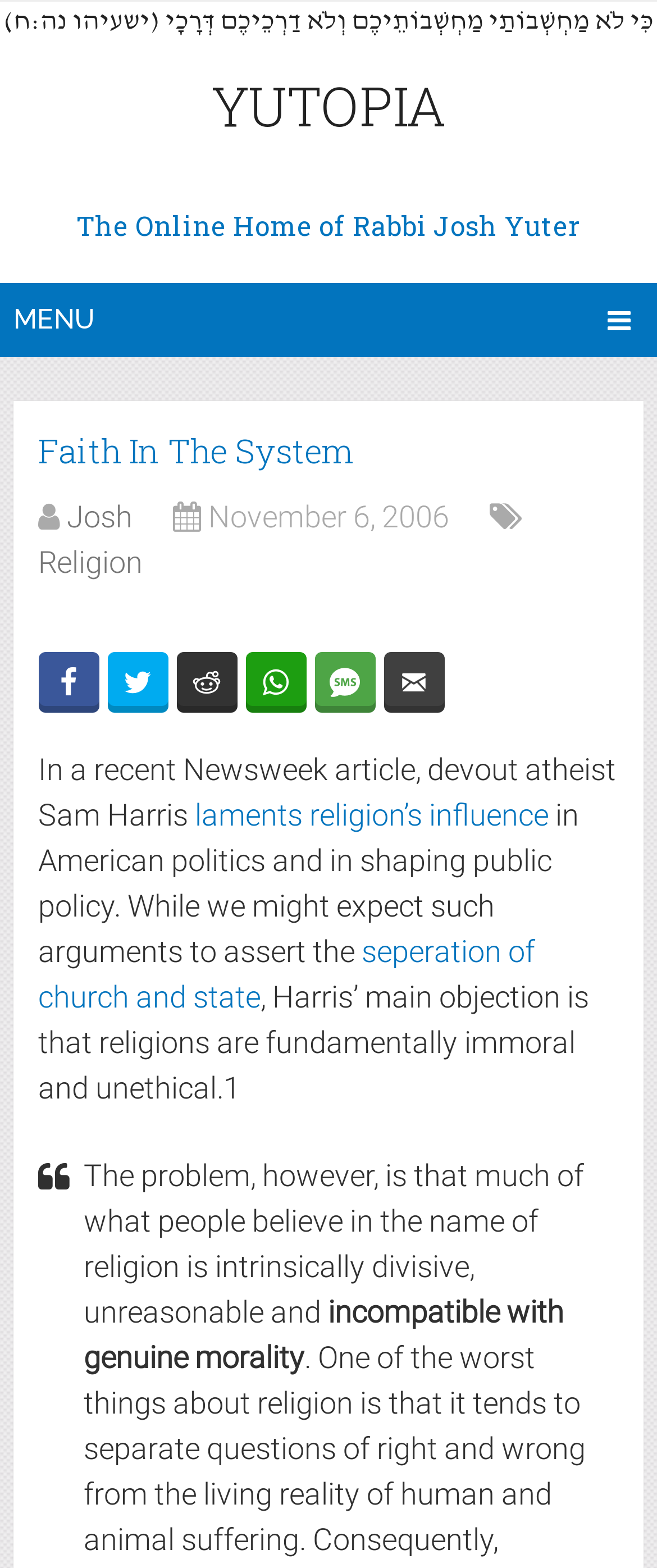Using the details in the image, give a detailed response to the question below:
Who is the devout atheist mentioned in the article?

The question is asking about the devout atheist mentioned in the article, which can be found in the static text element 'In a recent Newsweek article, devout atheist Sam Harris'.